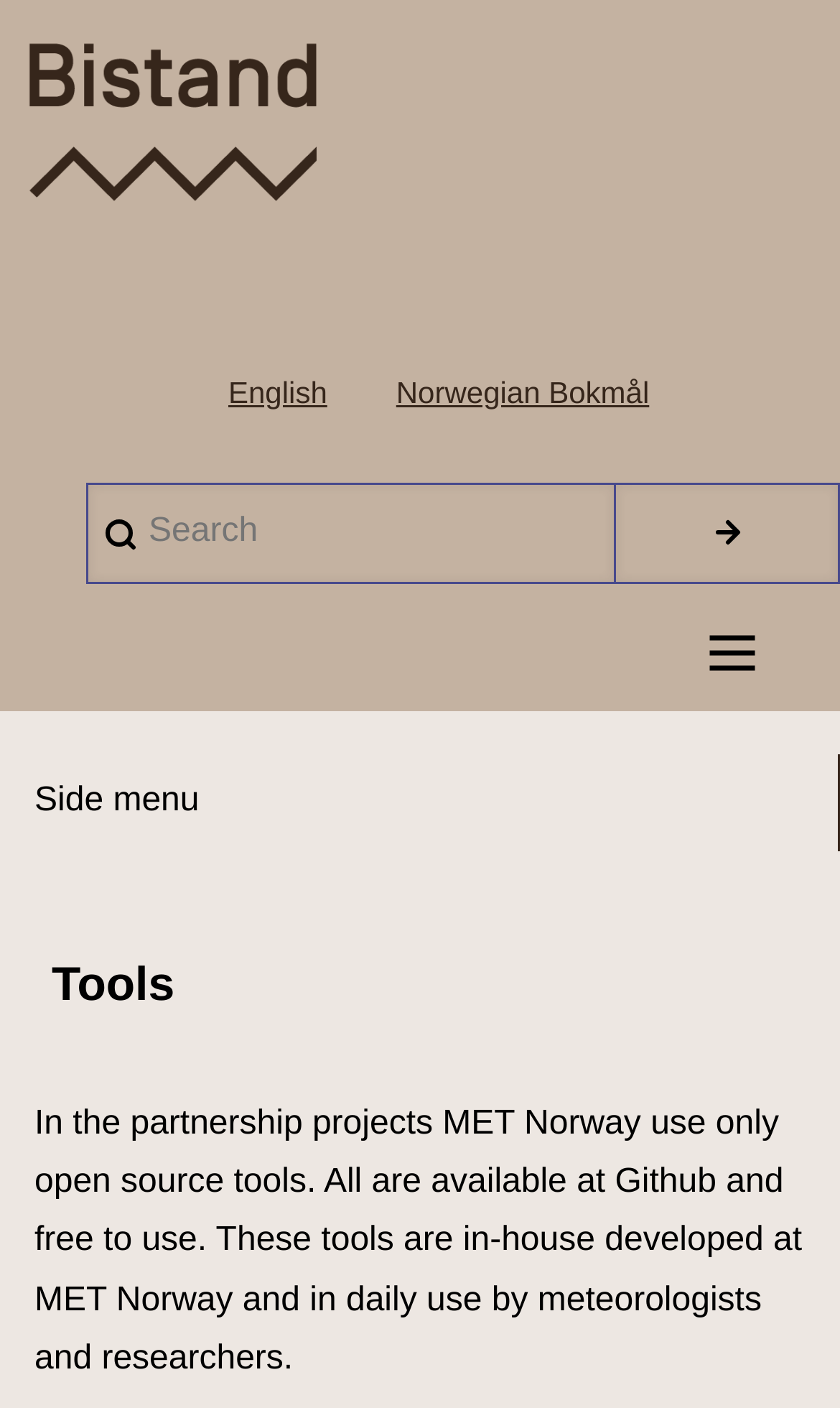Provide a one-word or short-phrase response to the question:
What type of tools are used in the partnership projects?

Open source tools